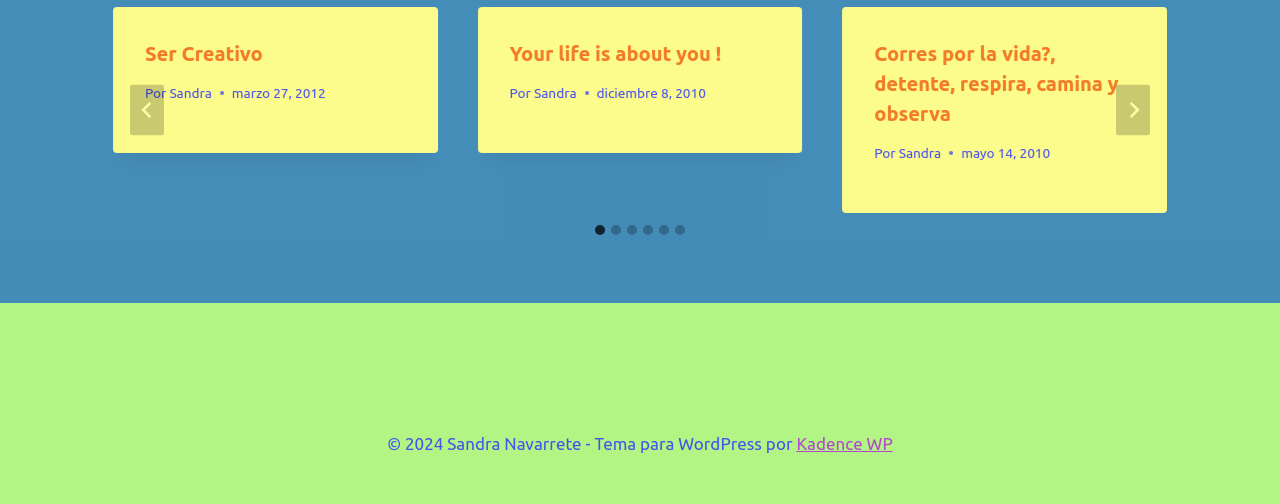Please identify the bounding box coordinates of the clickable area that will fulfill the following instruction: "Go to last slide". The coordinates should be in the format of four float numbers between 0 and 1, i.e., [left, top, right, bottom].

[0.102, 0.168, 0.128, 0.269]